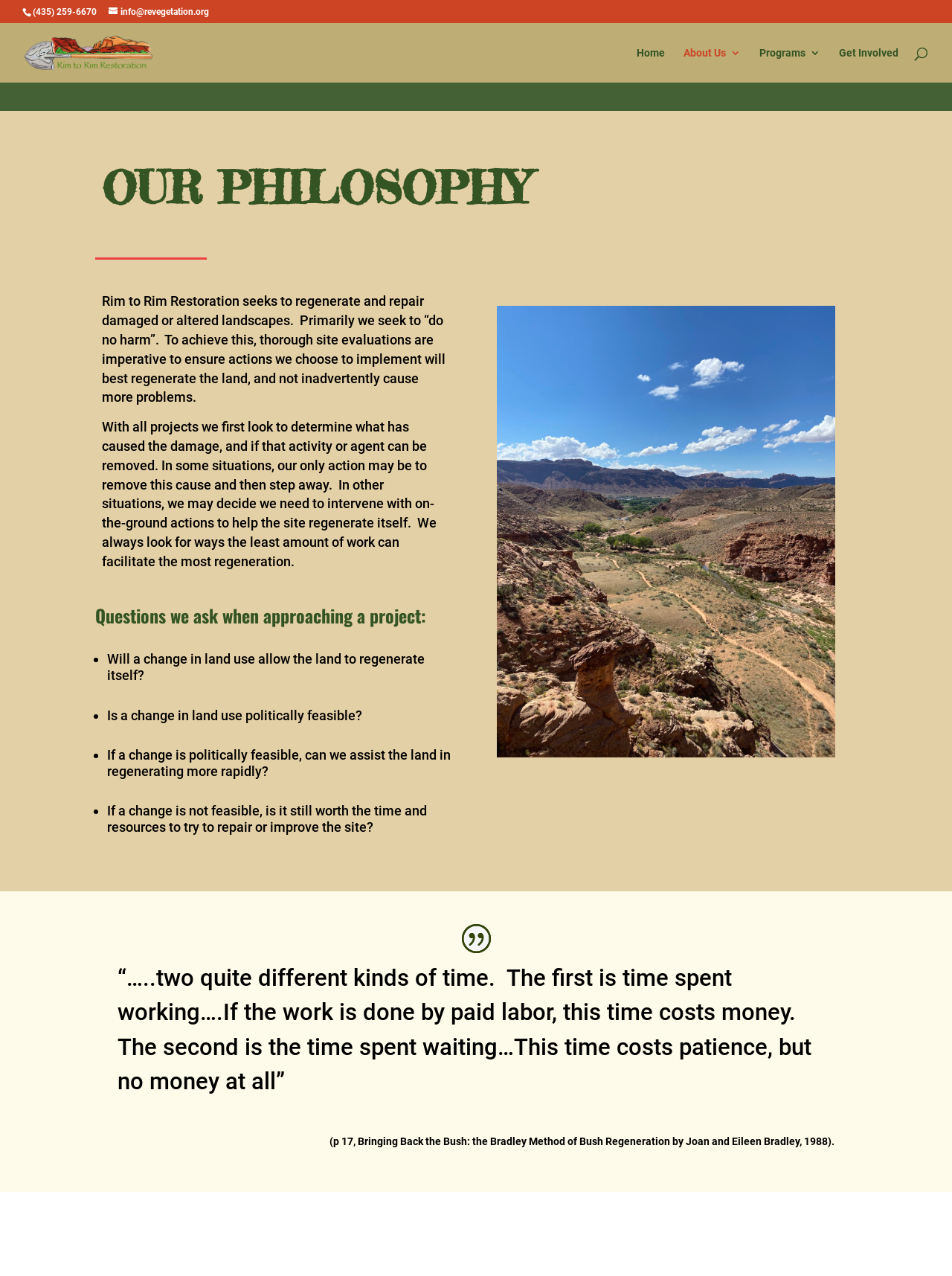Determine the bounding box coordinates in the format (top-left x, top-left y, bottom-right x, bottom-right y). Ensure all values are floating point numbers between 0 and 1. Identify the bounding box of the UI element described by: parent_node: Website name="url"

None